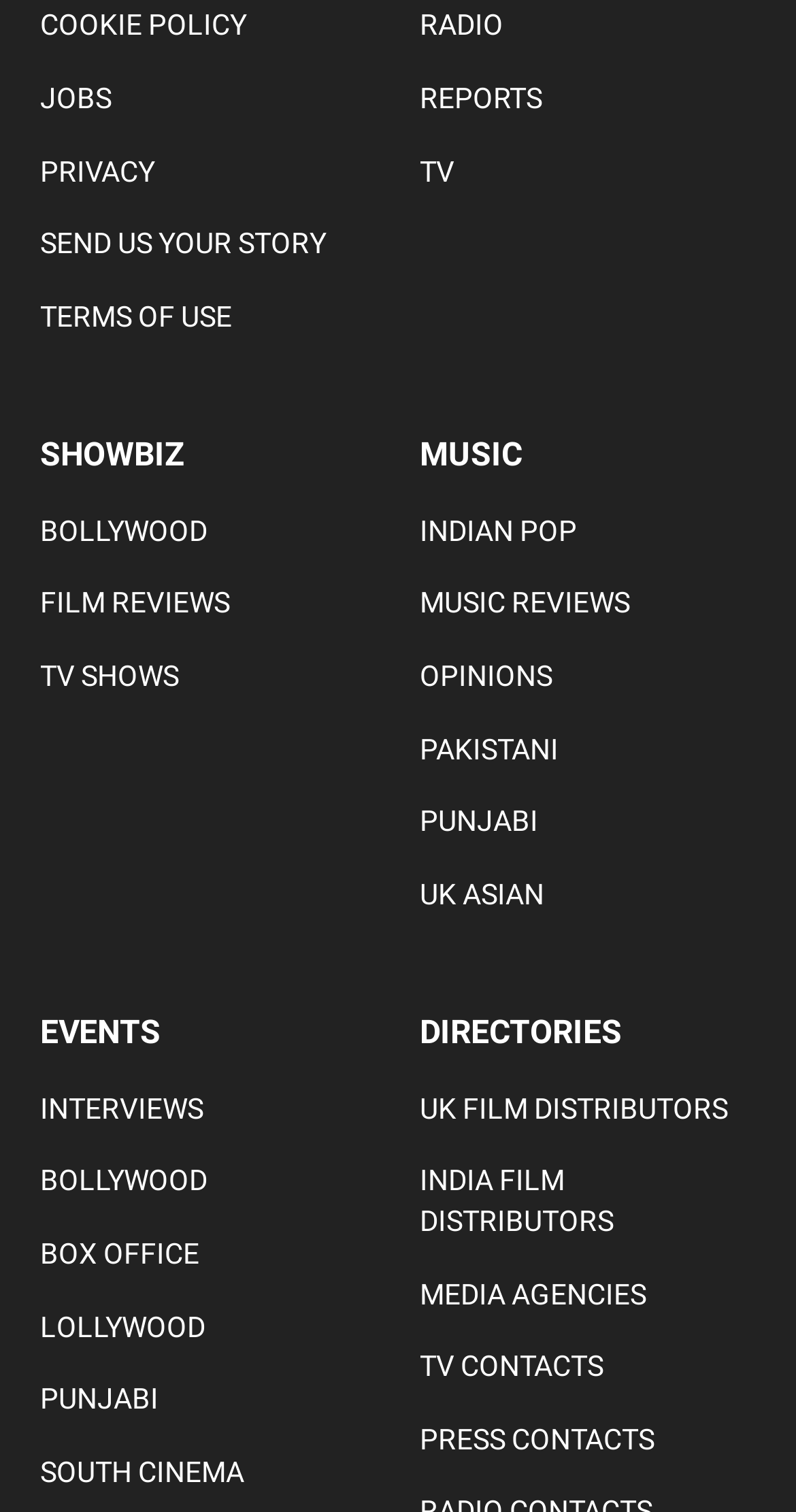Answer this question in one word or a short phrase: What type of events are covered on this website?

Film and music events